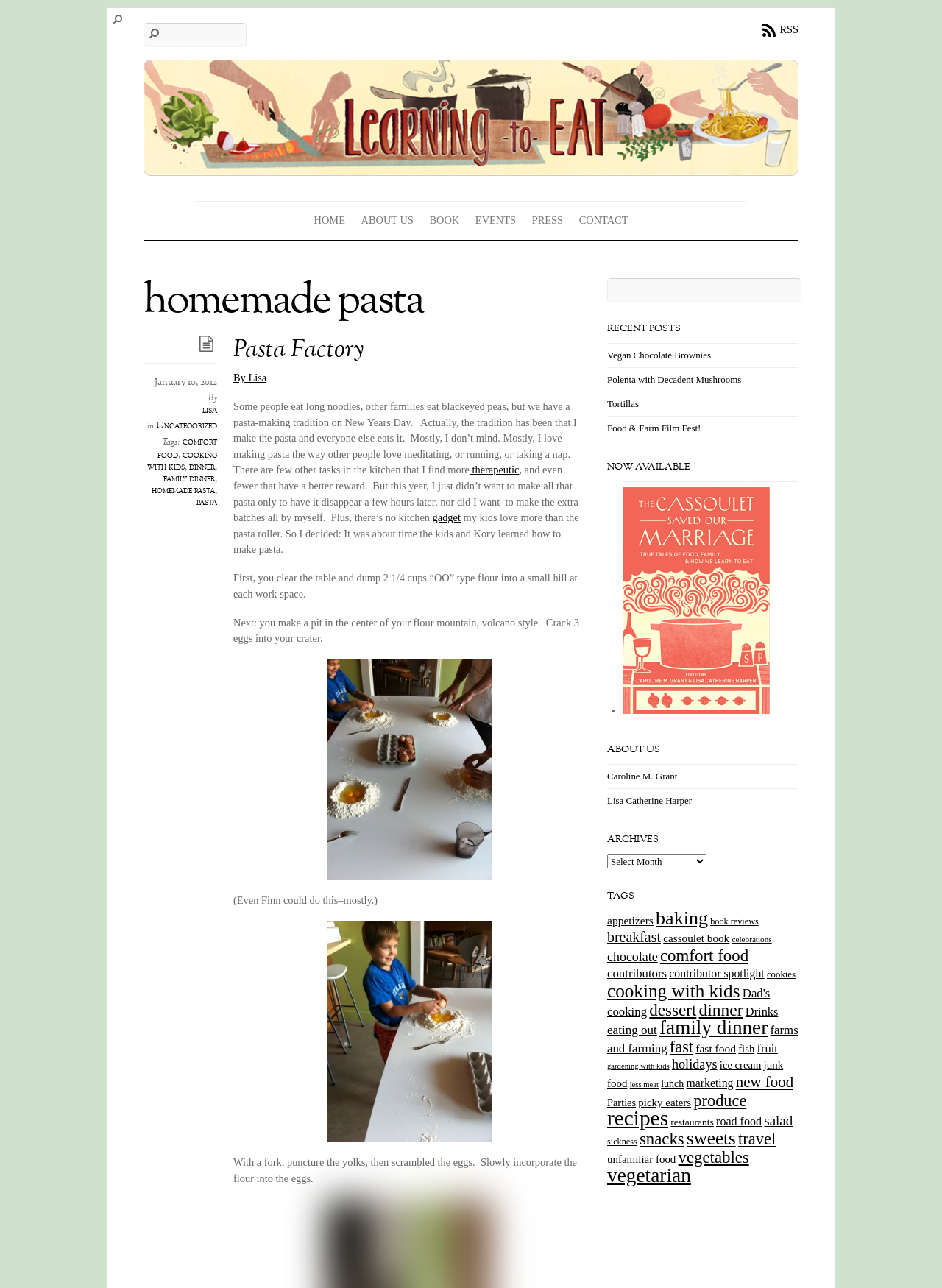Identify the bounding box for the UI element that is described as follows: "dessert".

[0.689, 0.776, 0.739, 0.791]